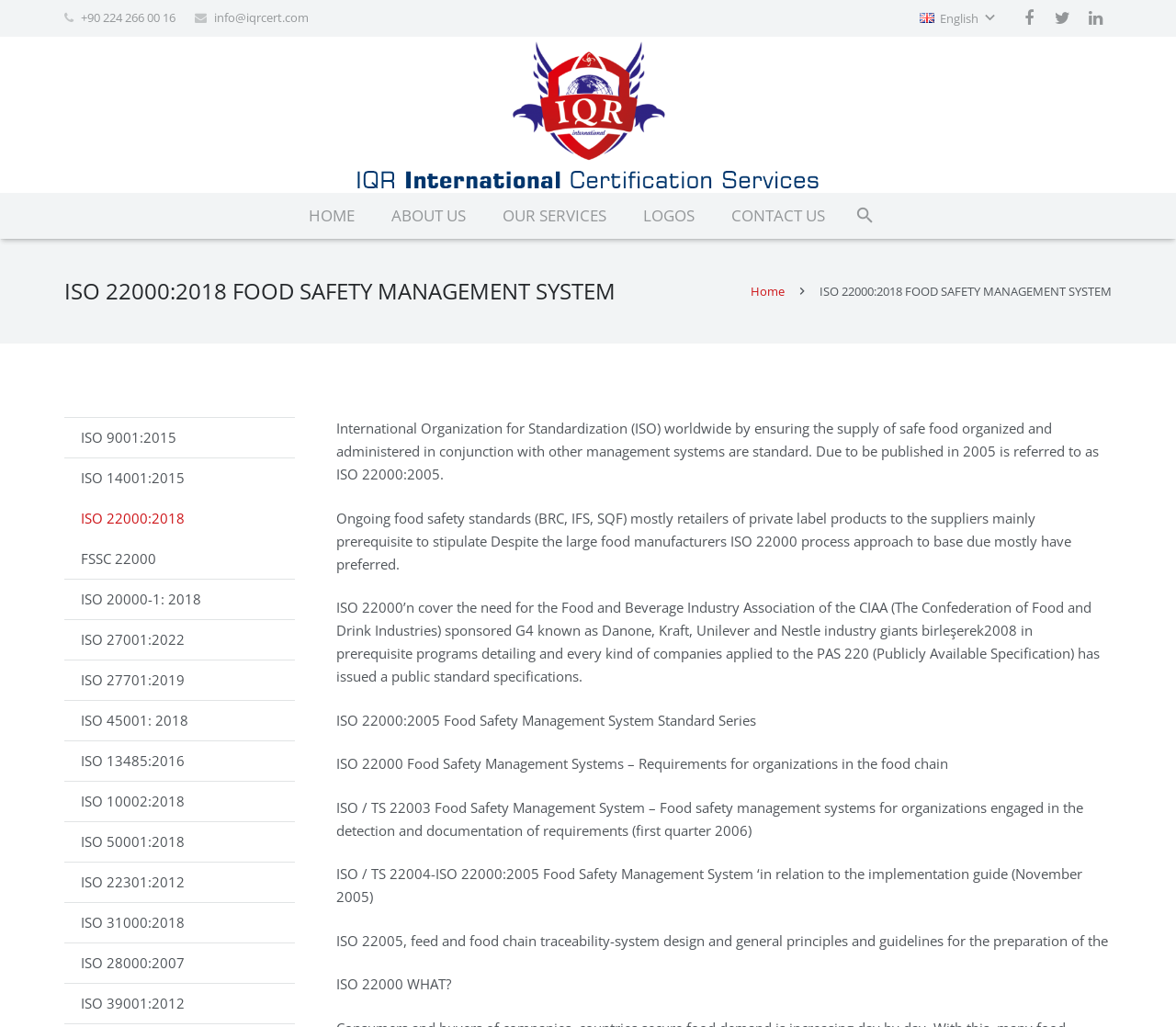Look at the image and write a detailed answer to the question: 
What is the phone number on the top?

I found the phone number by looking at the top section of the webpage, where I saw a static text element with the phone number '+90 224 266 00 16'.